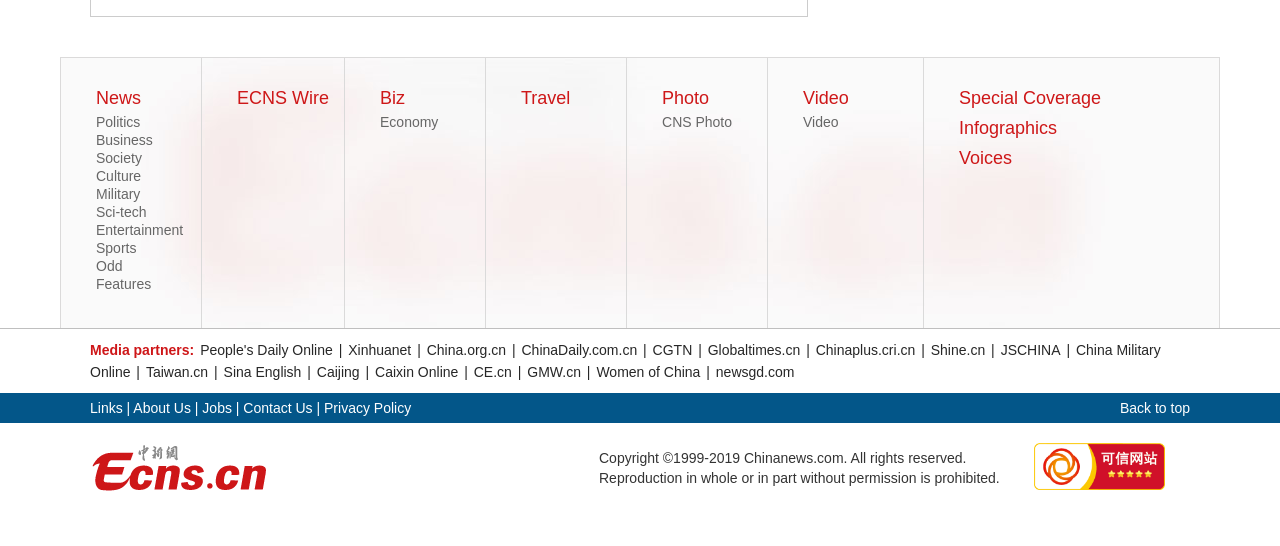Determine the bounding box coordinates of the region to click in order to accomplish the following instruction: "Click on Back to top". Provide the coordinates as four float numbers between 0 and 1, specifically [left, top, right, bottom].

[0.875, 0.72, 0.93, 0.775]